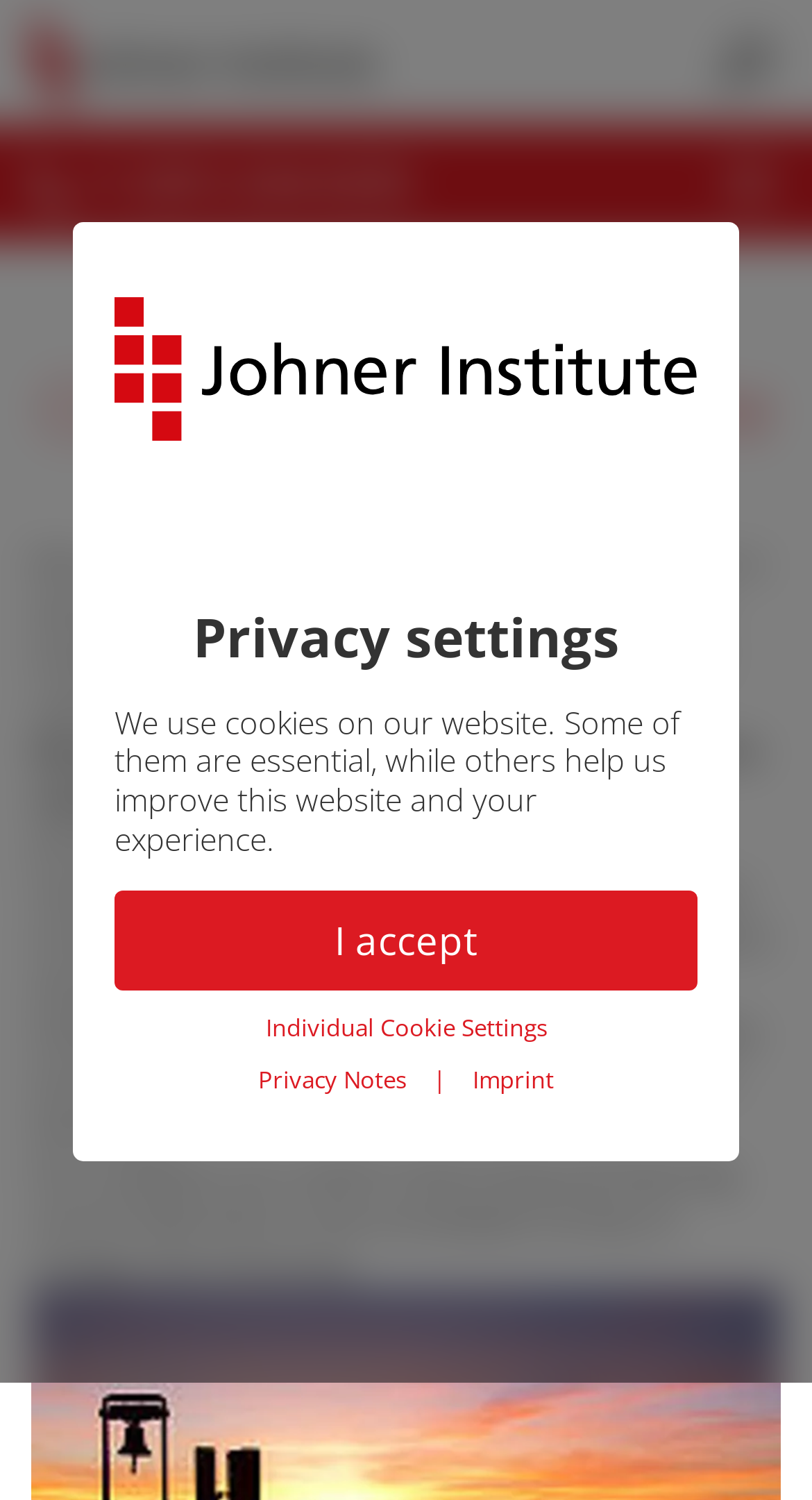Please identify the bounding box coordinates of the clickable region that I should interact with to perform the following instruction: "Click the Johner Institut GmbH link". The coordinates should be expressed as four float numbers between 0 and 1, i.e., [left, top, right, bottom].

[0.038, 0.025, 0.462, 0.053]